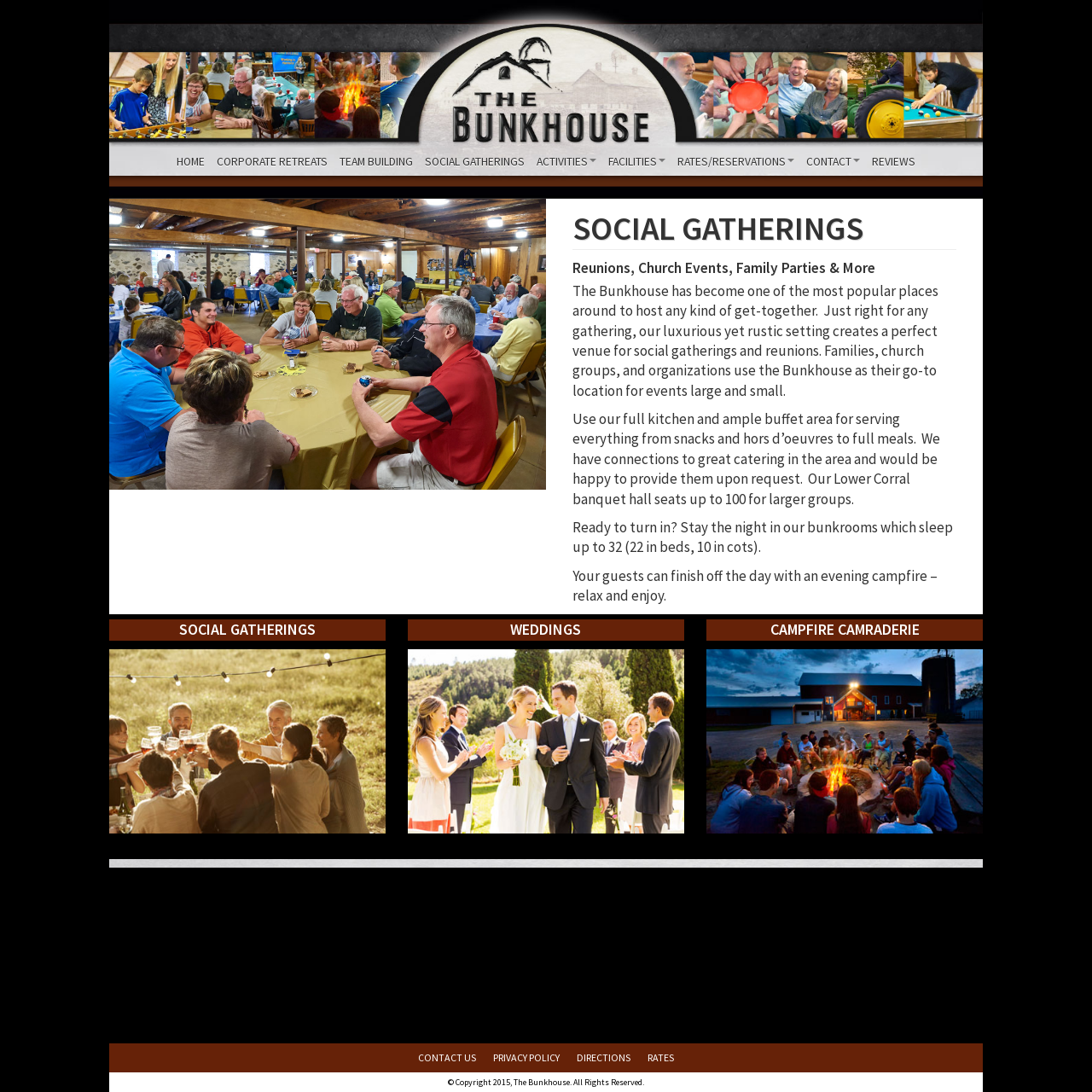Please determine the bounding box coordinates of the area that needs to be clicked to complete this task: 'View SOCIAL GATHERINGS'. The coordinates must be four float numbers between 0 and 1, formatted as [left, top, right, bottom].

[0.384, 0.135, 0.486, 0.161]